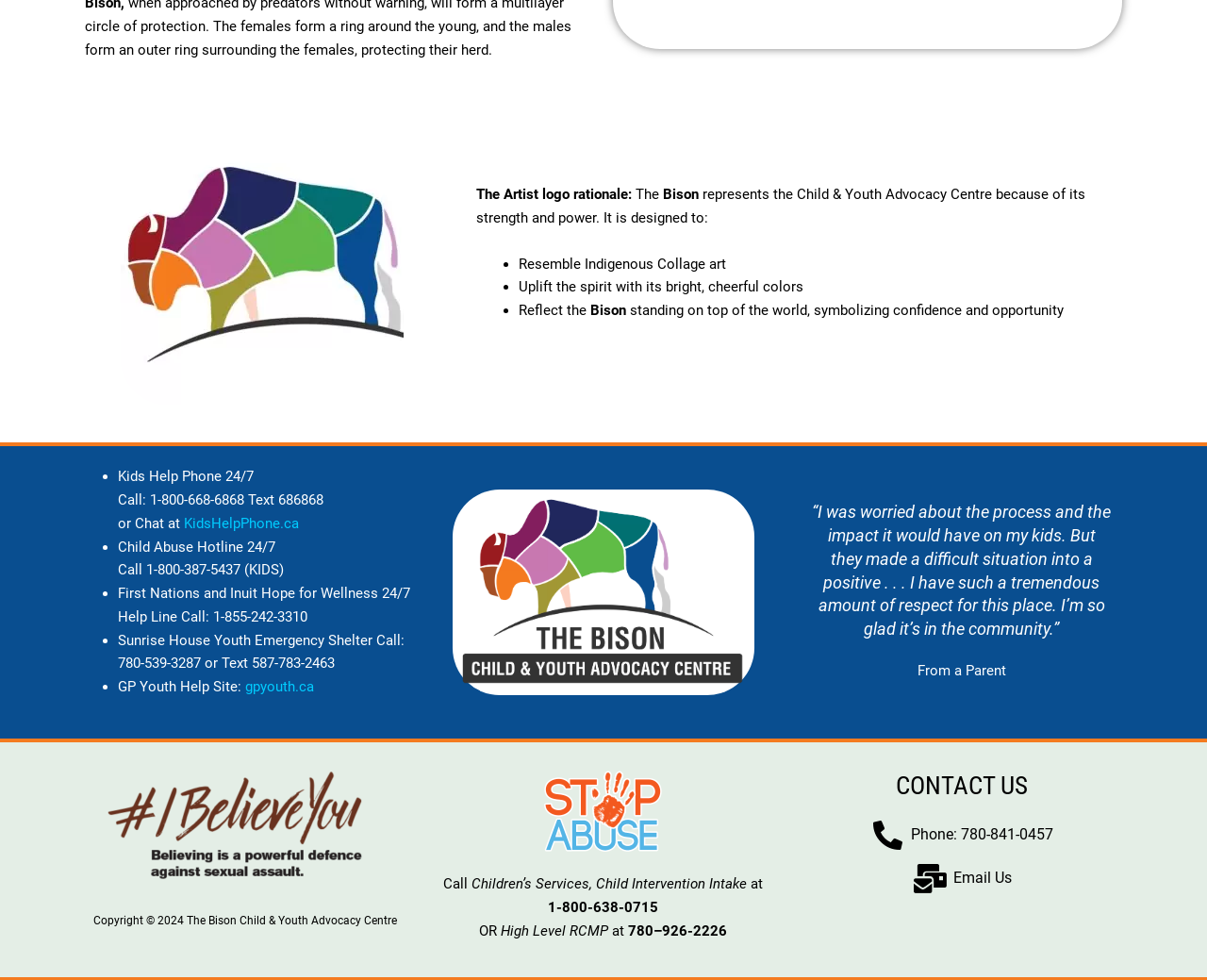Provide a brief response to the question below using a single word or phrase: 
What is the logo of the Child & Youth Advocacy Centre?

Bison